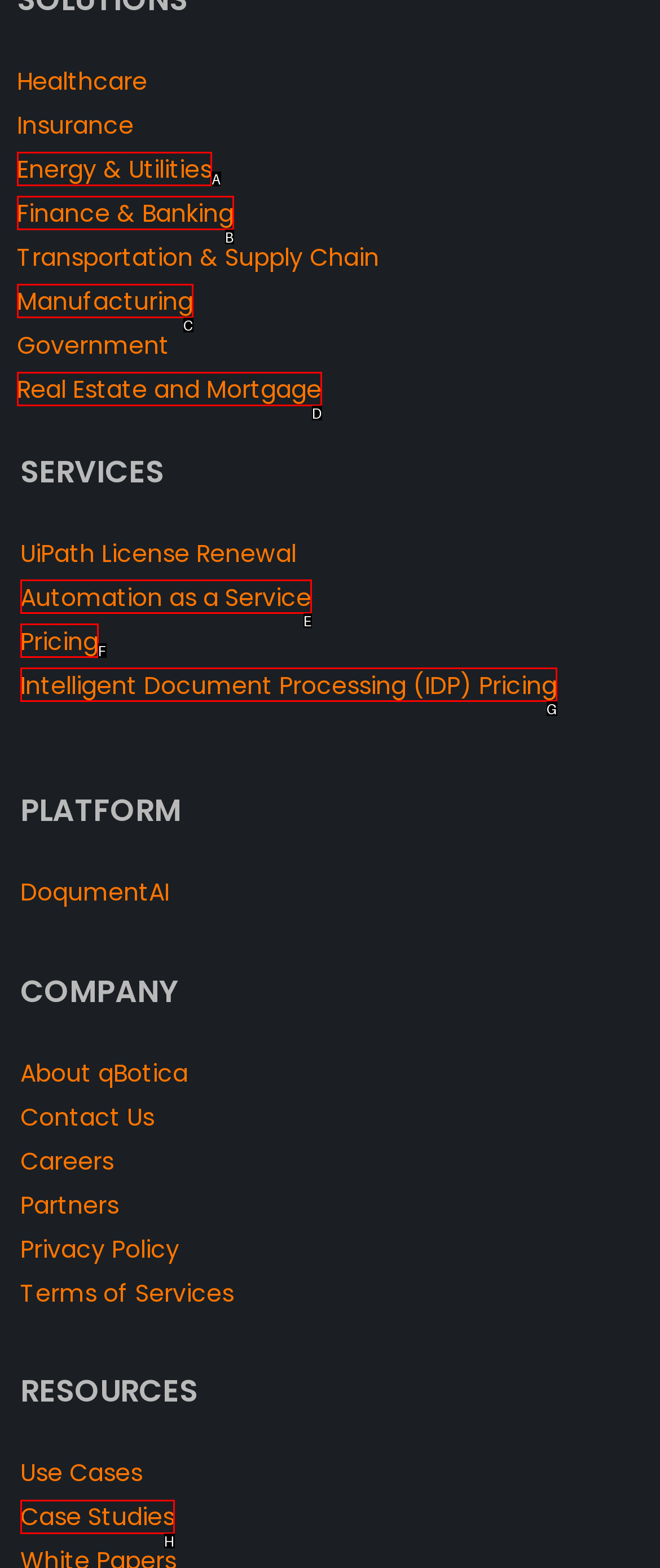Given the description: Finance & Banking, identify the matching HTML element. Provide the letter of the correct option.

B